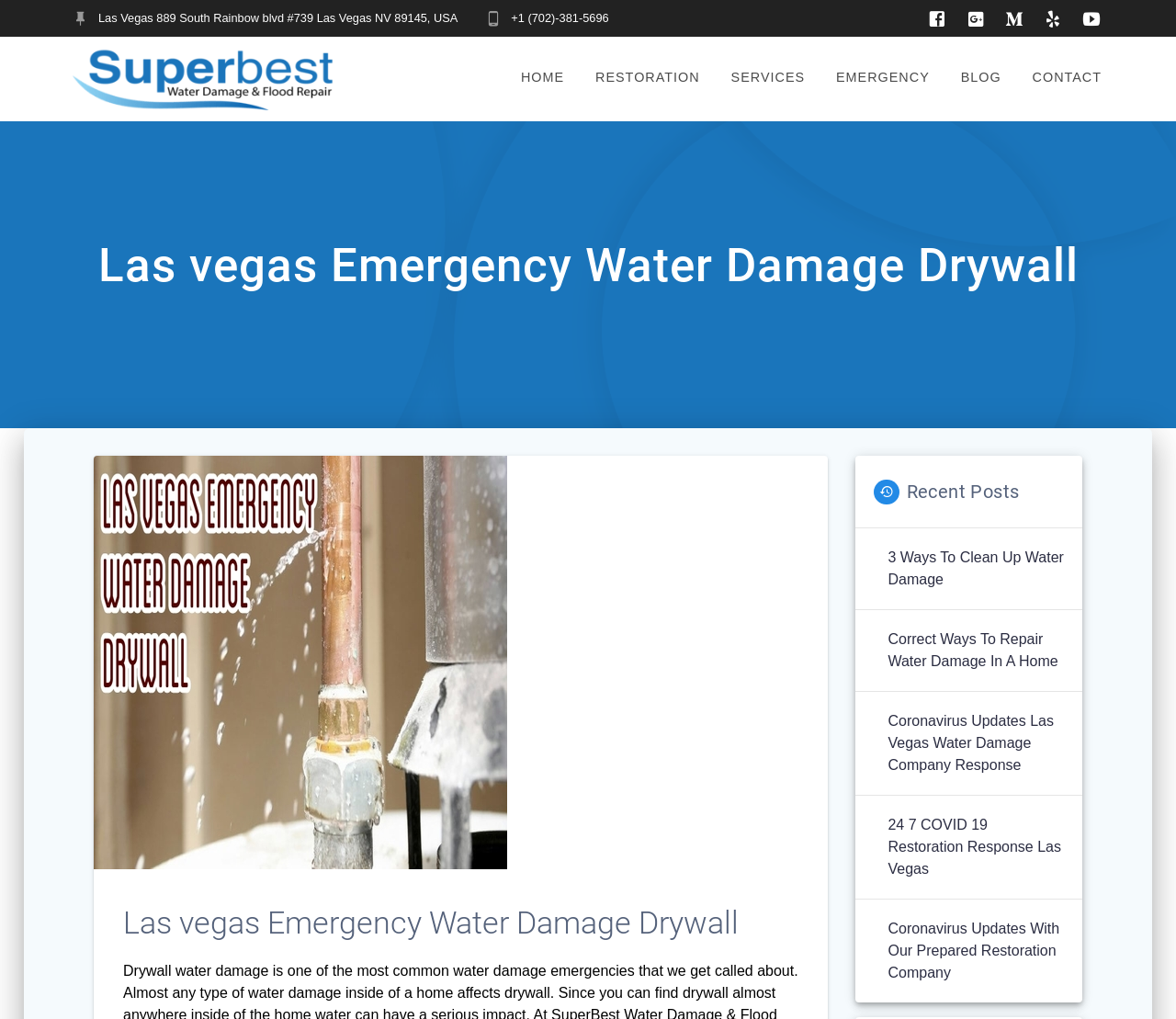Locate the UI element described by +1 (702)-381-5696 in the provided webpage screenshot. Return the bounding box coordinates in the format (top-left x, top-left y, bottom-right x, bottom-right y), ensuring all values are between 0 and 1.

[0.435, 0.01, 0.518, 0.024]